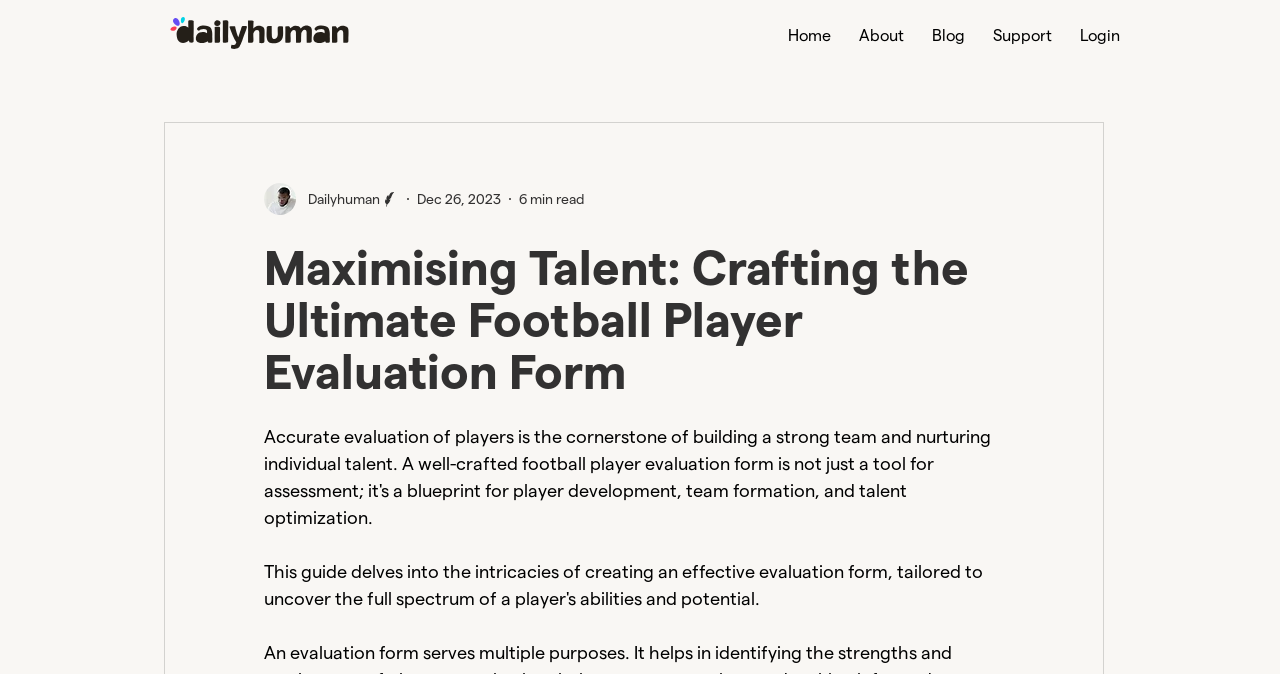What is the purpose of the webpage?
Answer the question in a detailed and comprehensive manner.

The webpage has a heading 'Maximising Talent: Crafting the Ultimate Football Player Evaluation Form', which suggests that the purpose of the webpage is to provide information or resources for evaluating football players.